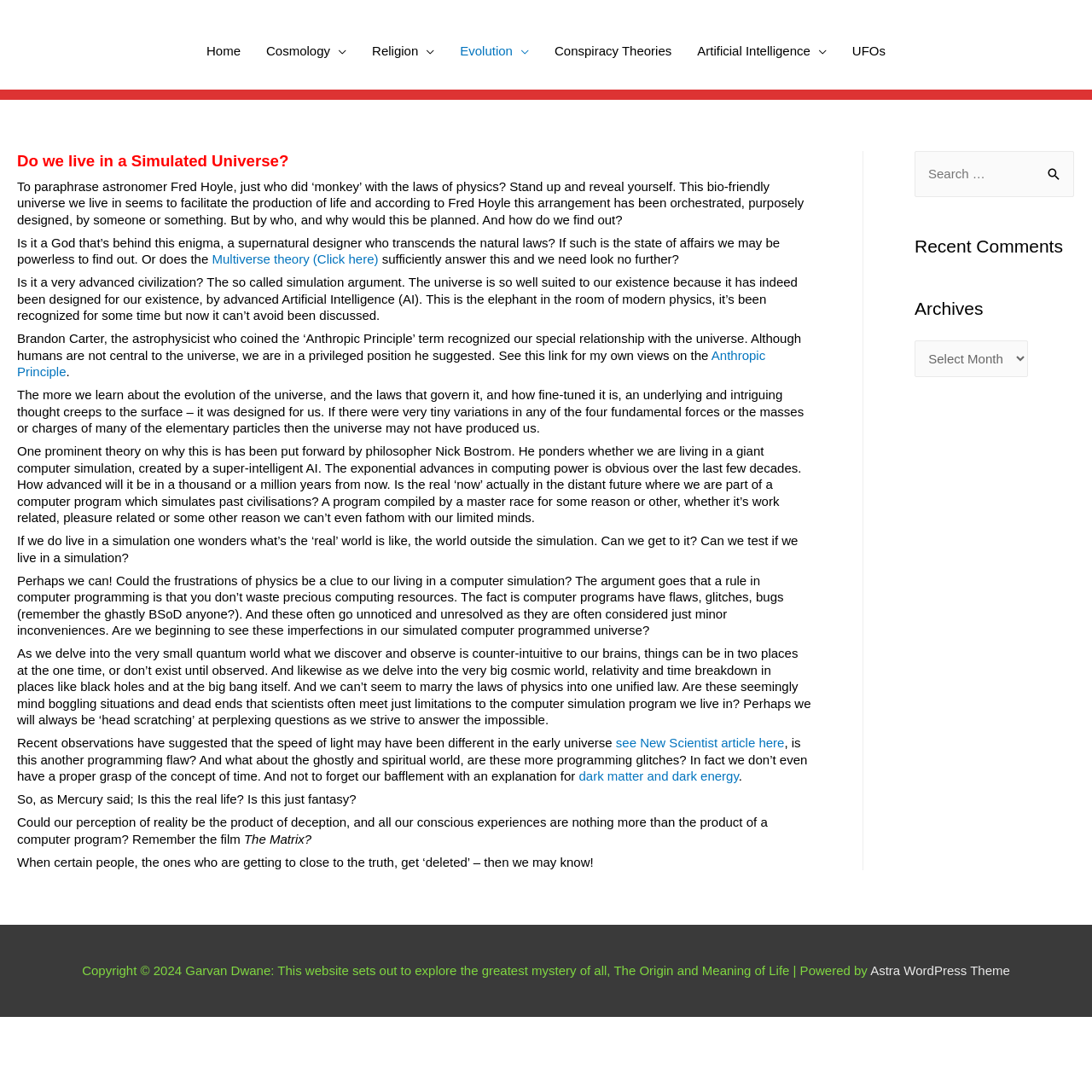How many recent comments are there?
Please respond to the question with as much detail as possible.

The webpage does not provide a specific number of recent comments. It only has a heading 'Recent Comments' but does not display any comments or their count.